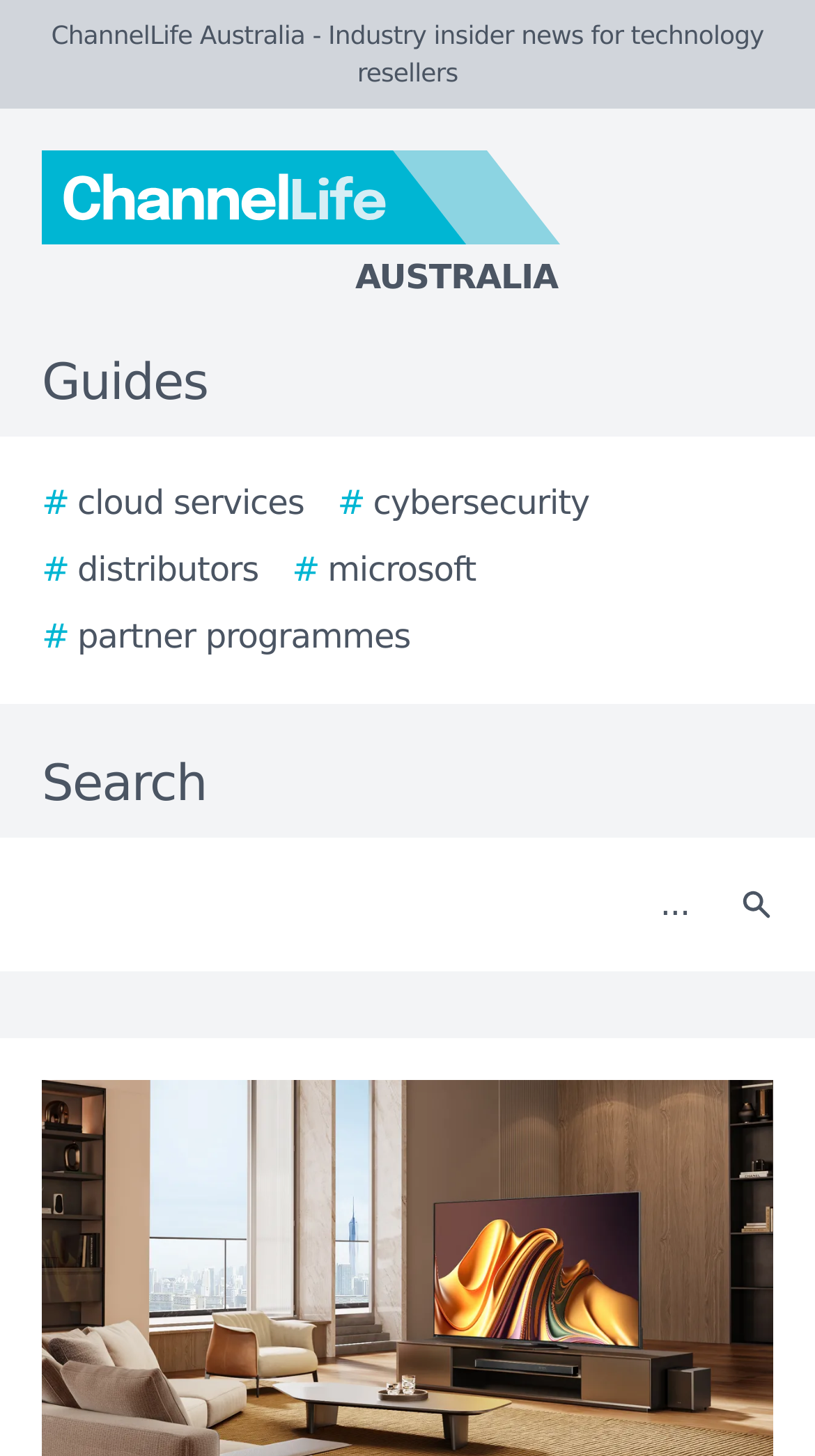Given the element description # cybersecurity, specify the bounding box coordinates of the corresponding UI element in the format (top-left x, top-left y, bottom-right x, bottom-right y). All values must be between 0 and 1.

[0.414, 0.329, 0.723, 0.363]